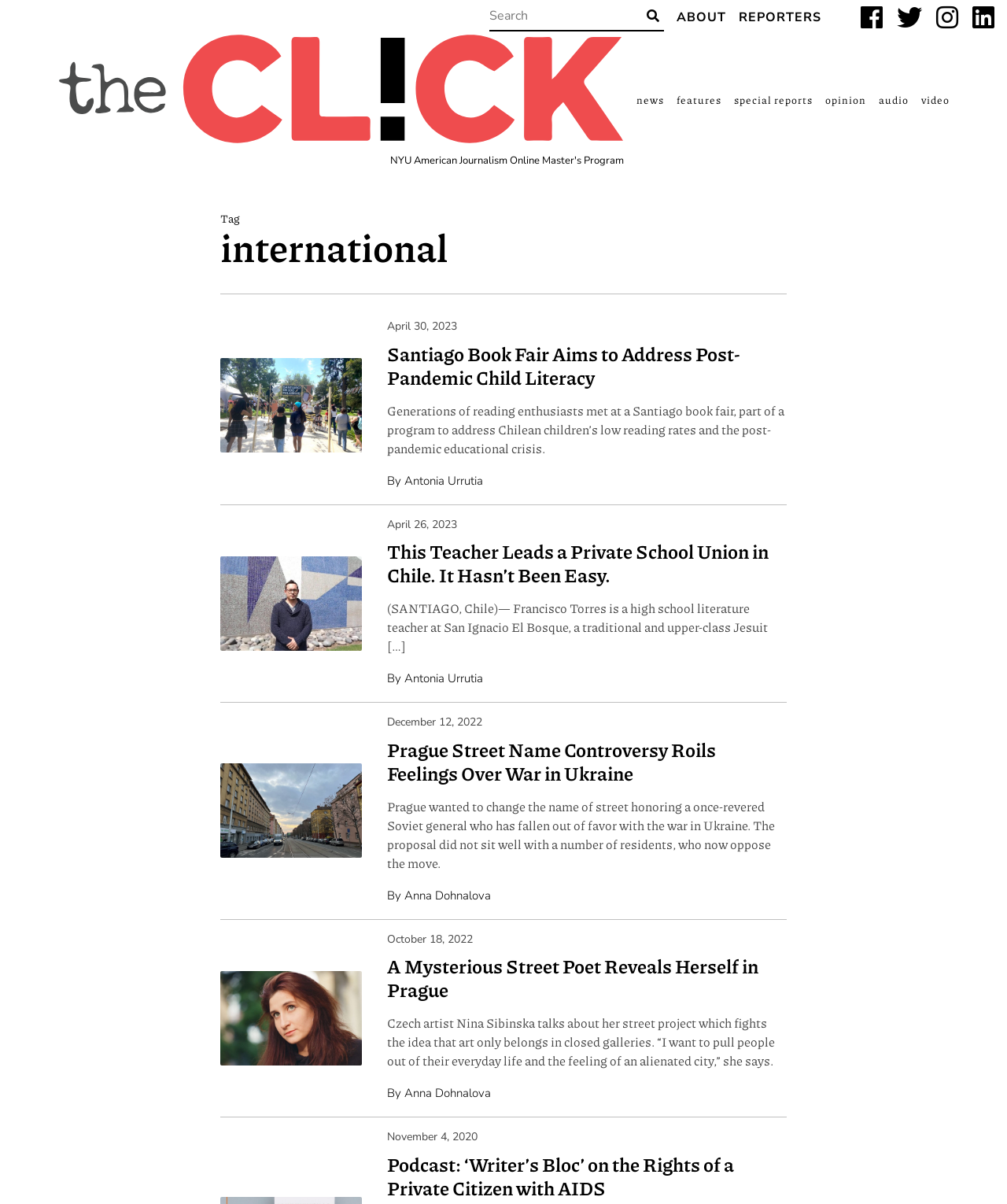Respond to the following question using a concise word or phrase: 
What social media platforms are linked on the webpage?

Facebook, Twitter, Instagram, LinkedIn